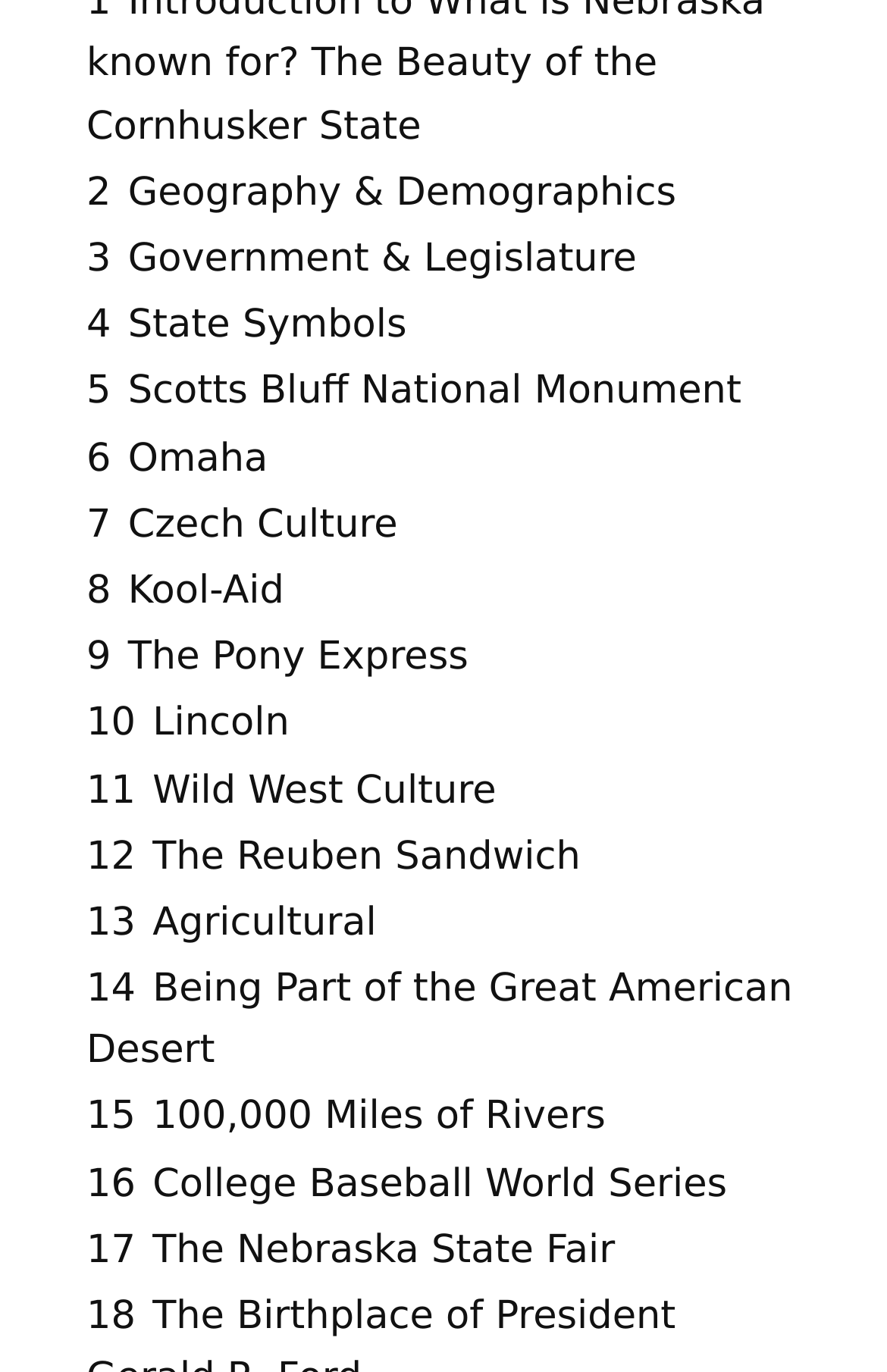Answer the question briefly using a single word or phrase: 
What is the vertical position of the link 'Omaha'?

Above the link 'Czech Culture'